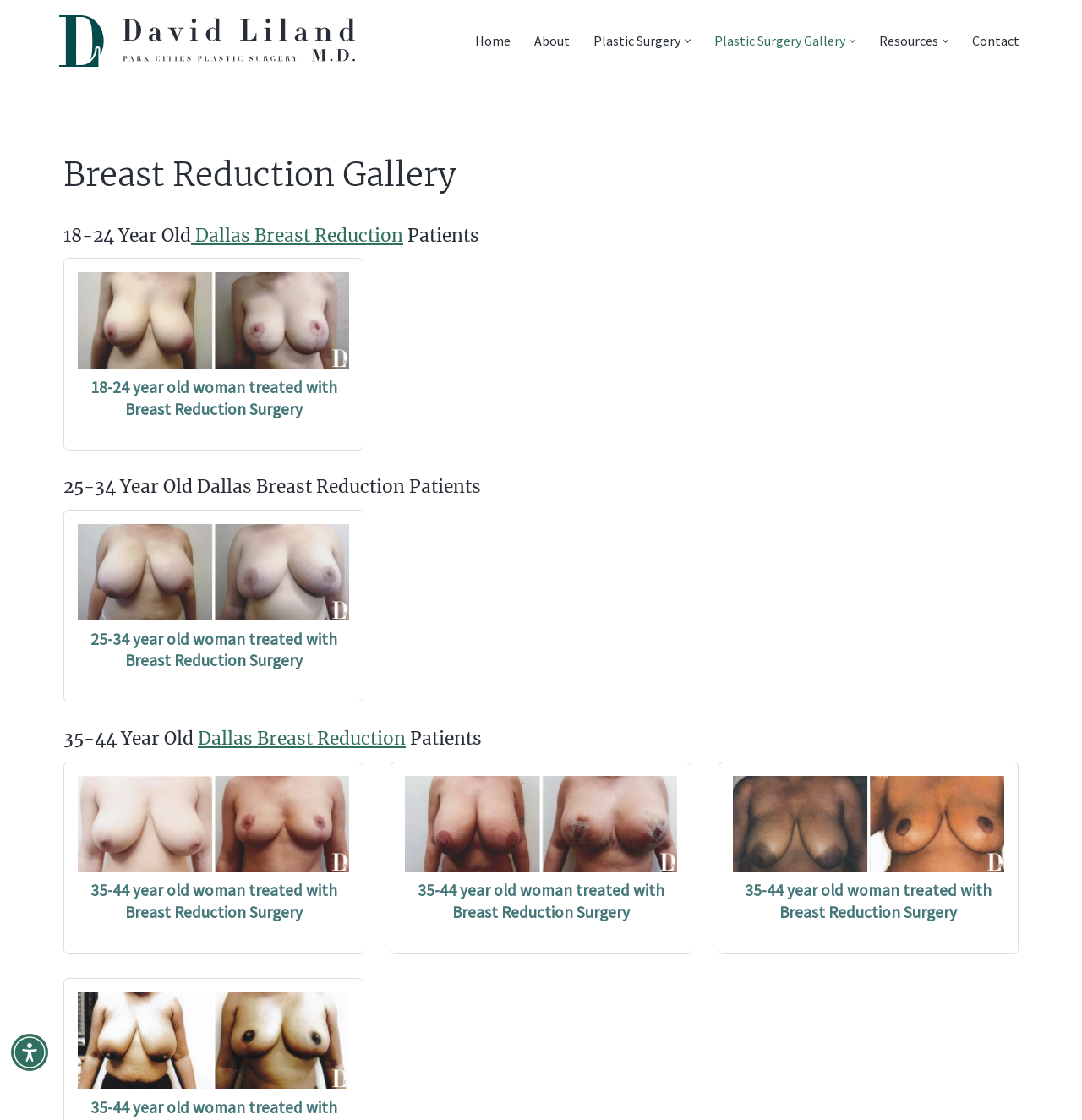Given the element description, predict the bounding box coordinates in the format (top-left x, top-left y, bottom-right x, bottom-right y), using floating point numbers between 0 and 1: title="←"

[0.055, 0.014, 0.328, 0.059]